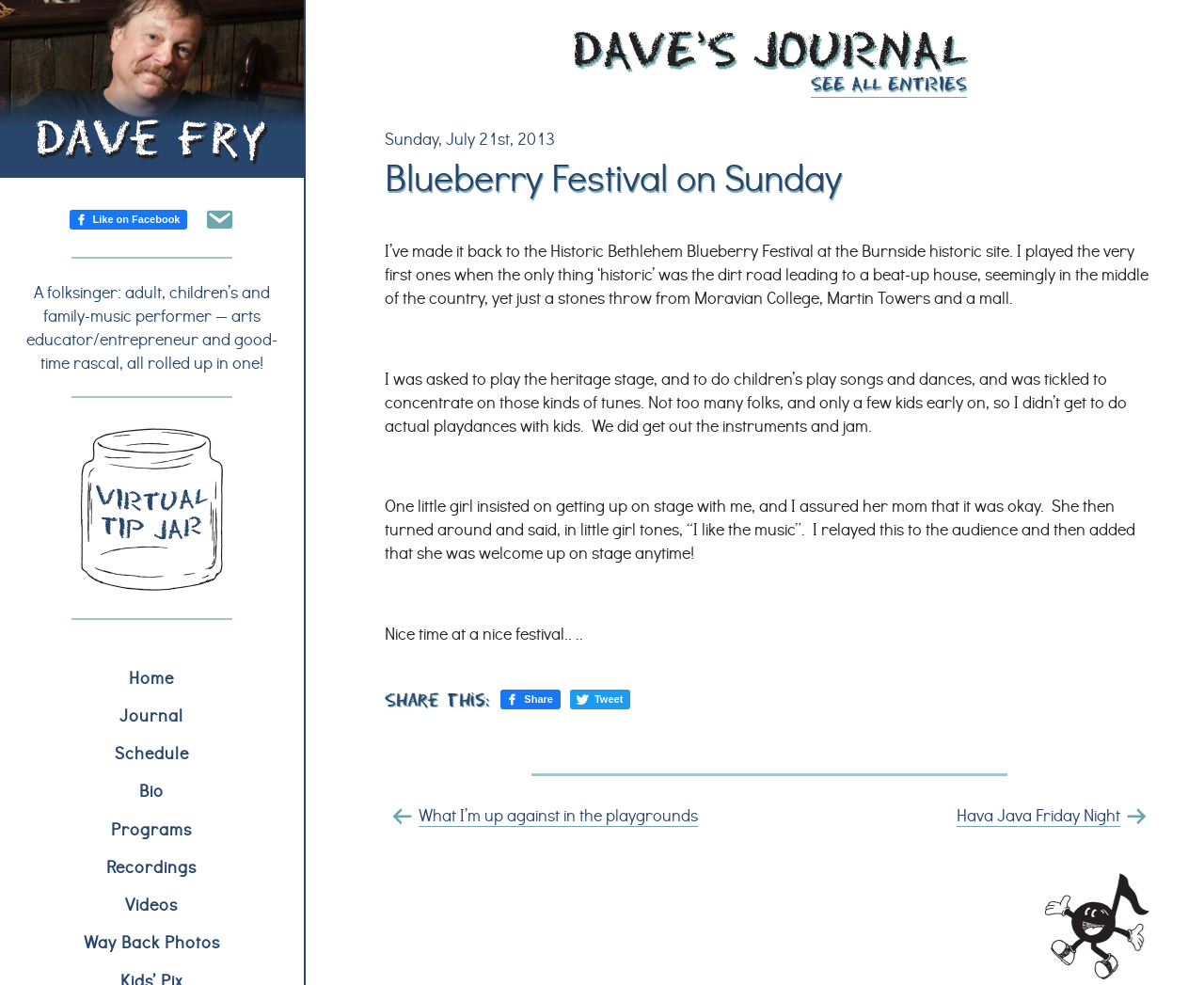What is the author's role at the festival?
Ensure your answer is thorough and detailed.

The author is described as performing at the heritage stage, playing children's play songs and dances, and jamming with instruments, which indicates that the author is a performer at the festival.